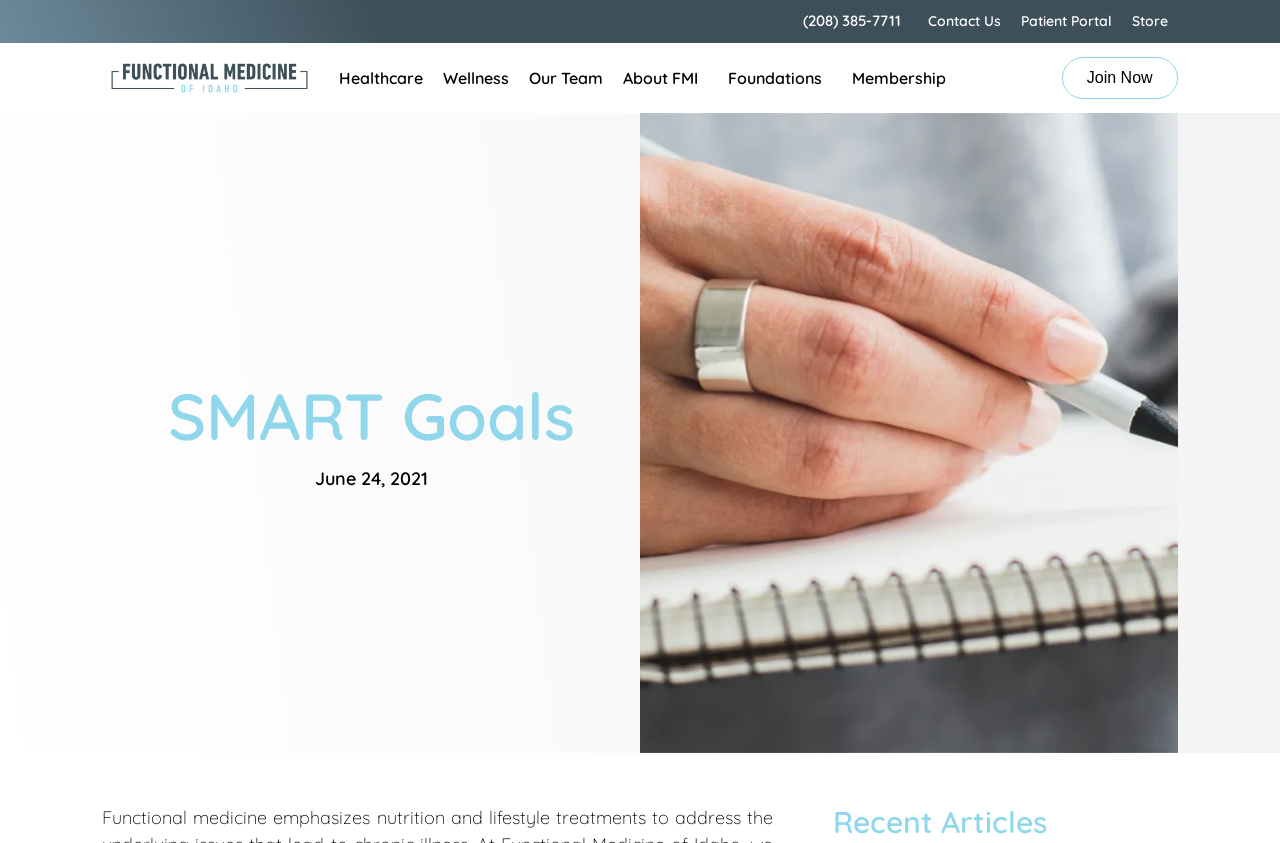Locate the bounding box coordinates of the area you need to click to fulfill this instruction: 'Visit the contact us page'. The coordinates must be in the form of four float numbers ranging from 0 to 1: [left, top, right, bottom].

[0.717, 0.0, 0.79, 0.051]